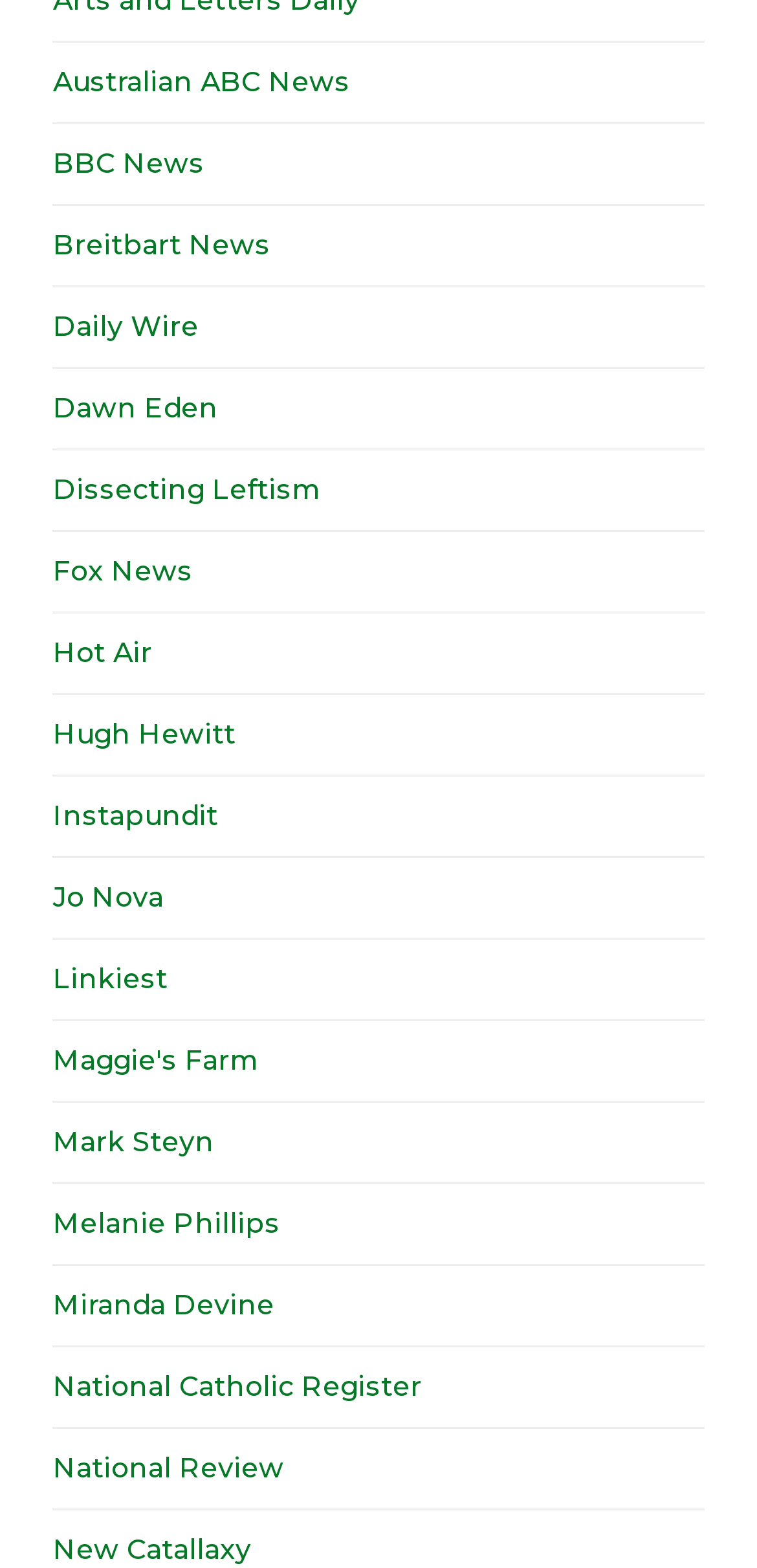Identify the bounding box coordinates necessary to click and complete the given instruction: "visit Australian ABC News".

[0.07, 0.041, 0.462, 0.063]